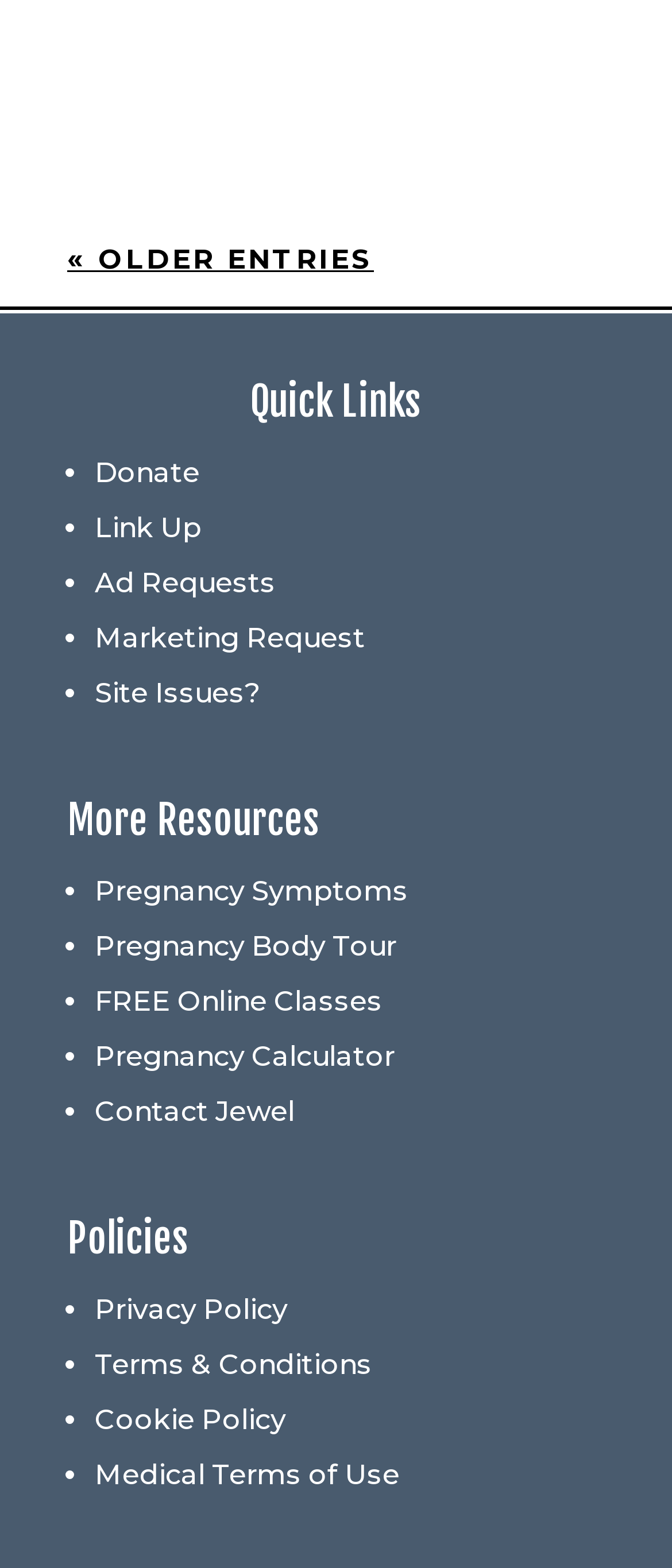What is the '« OLDER ENTRIES' link for?
Using the image, give a concise answer in the form of a single word or short phrase.

Archived posts